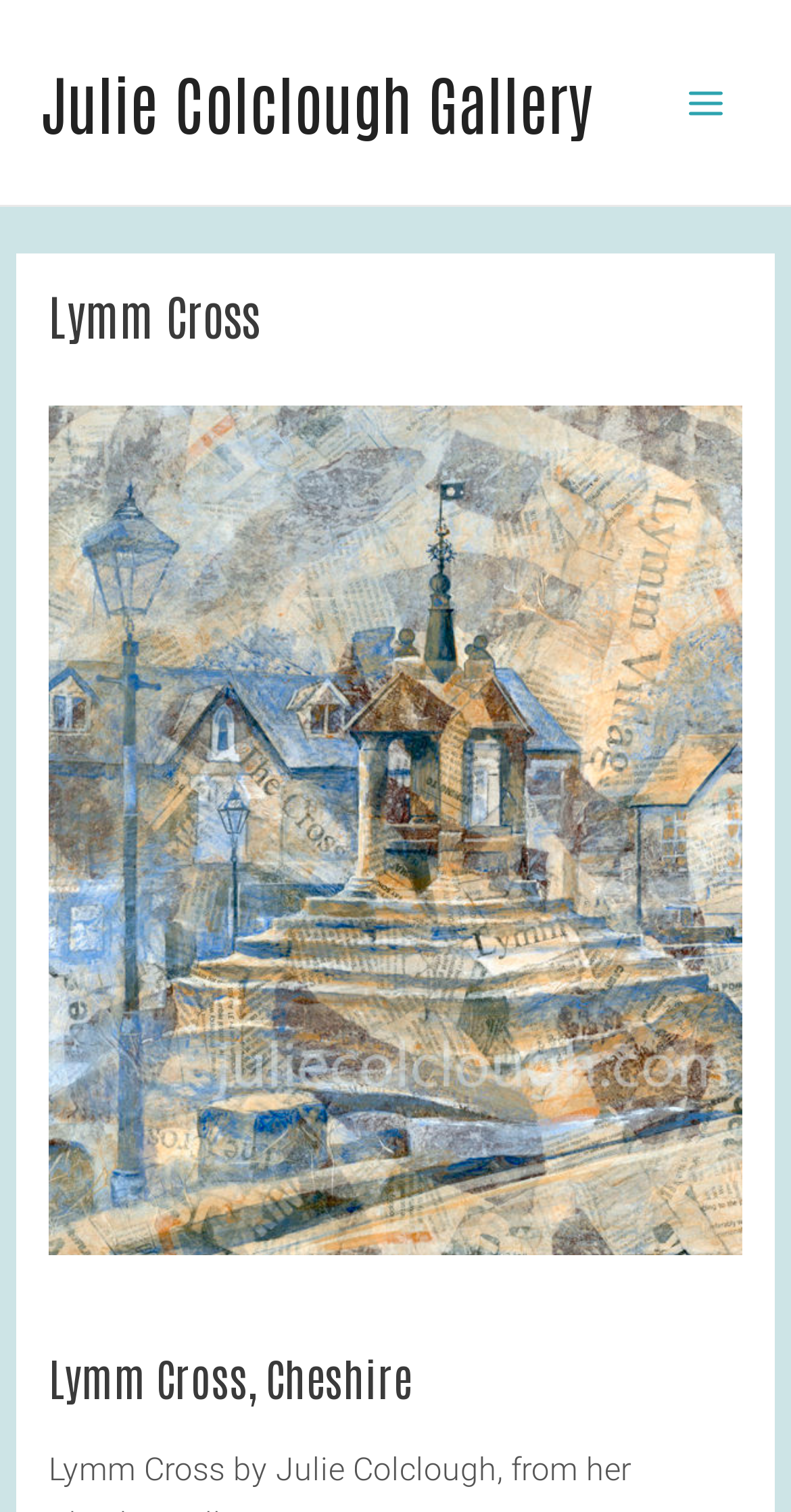Given the element description "Julie Colclough Gallery", identify the bounding box of the corresponding UI element.

[0.051, 0.039, 0.749, 0.094]